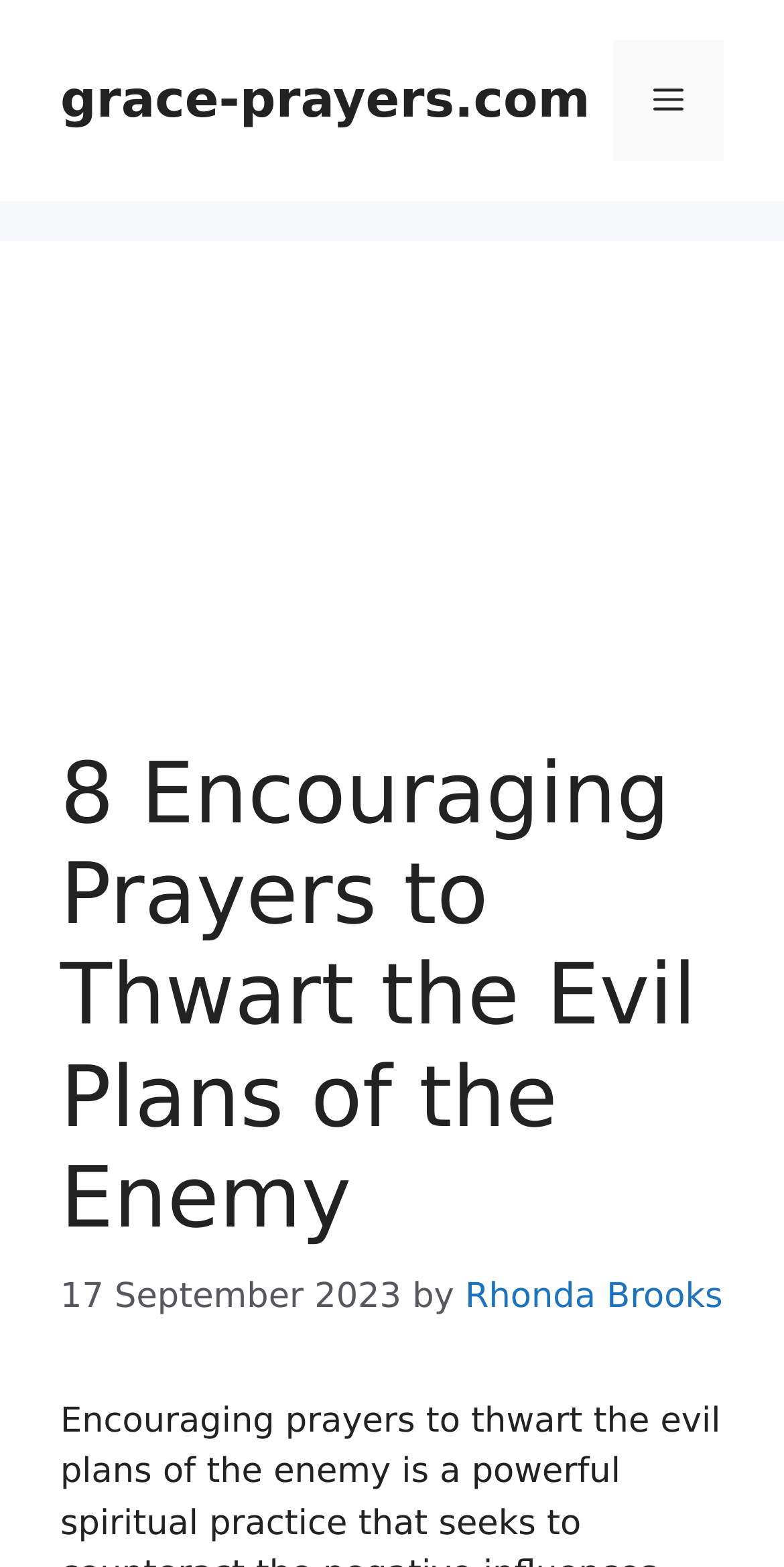Using the element description: "Rhonda Brooks", determine the bounding box coordinates for the specified UI element. The coordinates should be four float numbers between 0 and 1, [left, top, right, bottom].

[0.593, 0.815, 0.922, 0.841]